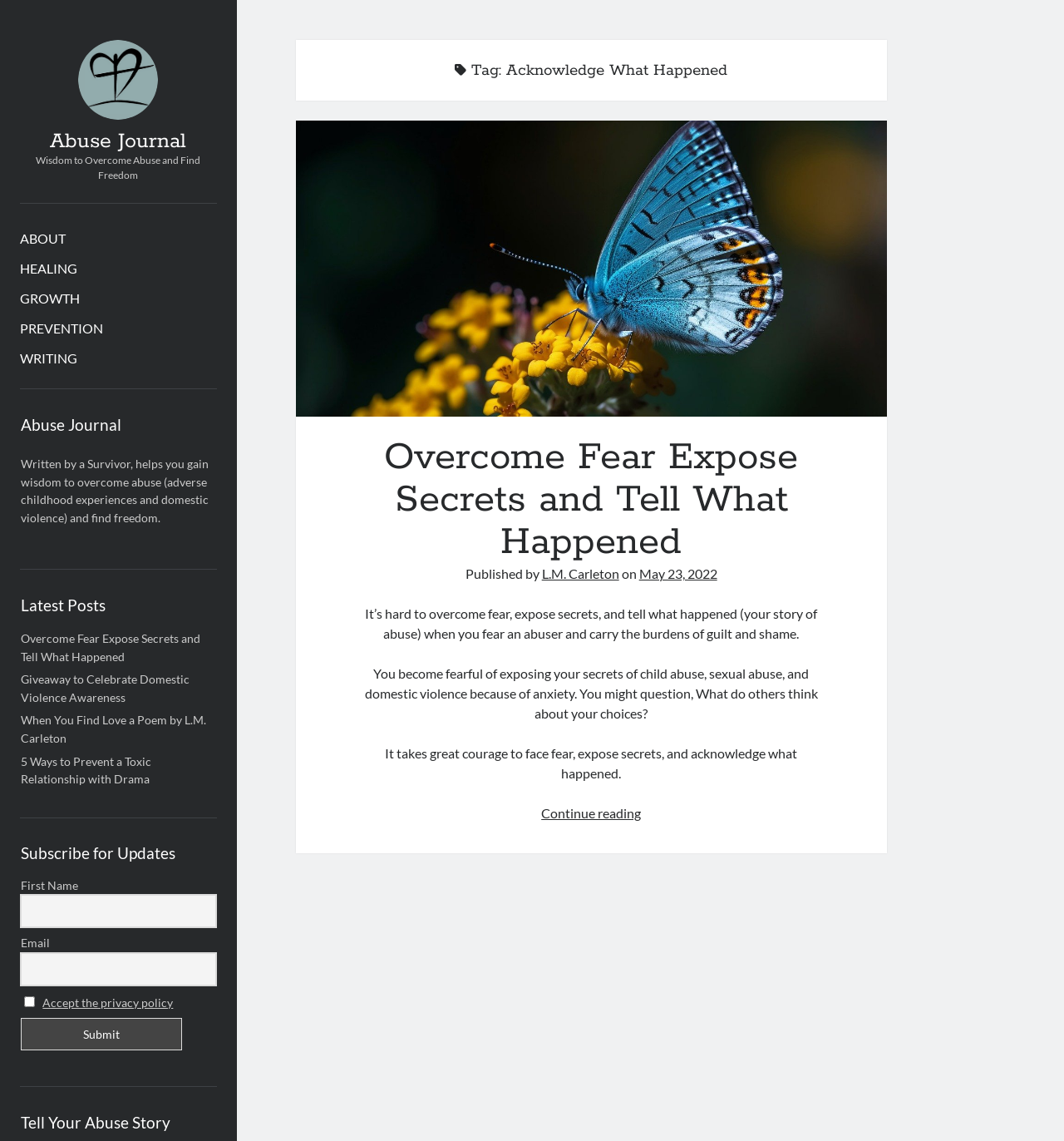Please identify the bounding box coordinates of the clickable area that will allow you to execute the instruction: "Click on the 'ABOUT' link".

[0.019, 0.2, 0.061, 0.218]